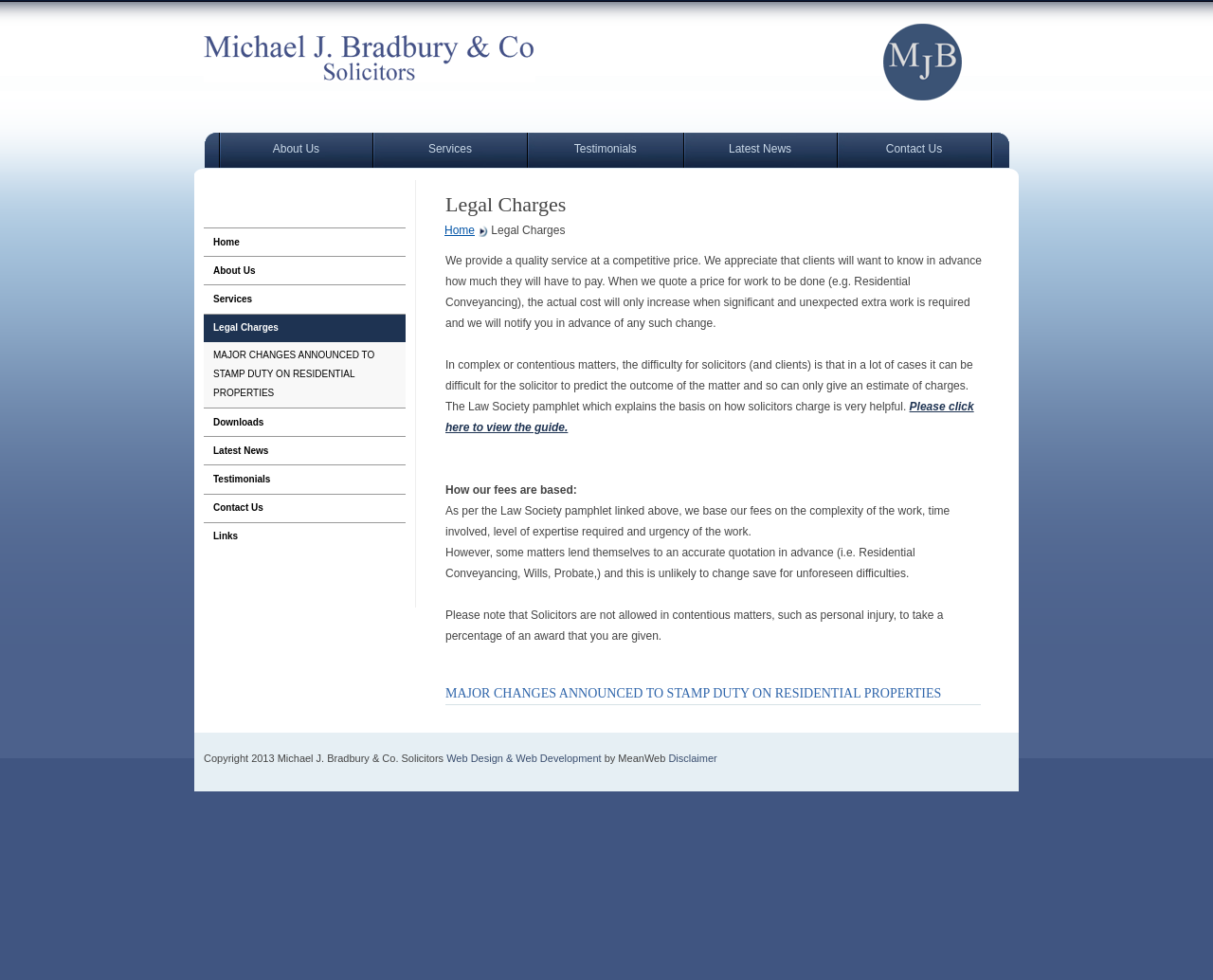Using the information in the image, give a comprehensive answer to the question: 
Who designed the website?

The website's design and development are credited to MeanWeb, as stated in the link 'Web Design & Web Development' at the bottom of the webpage.